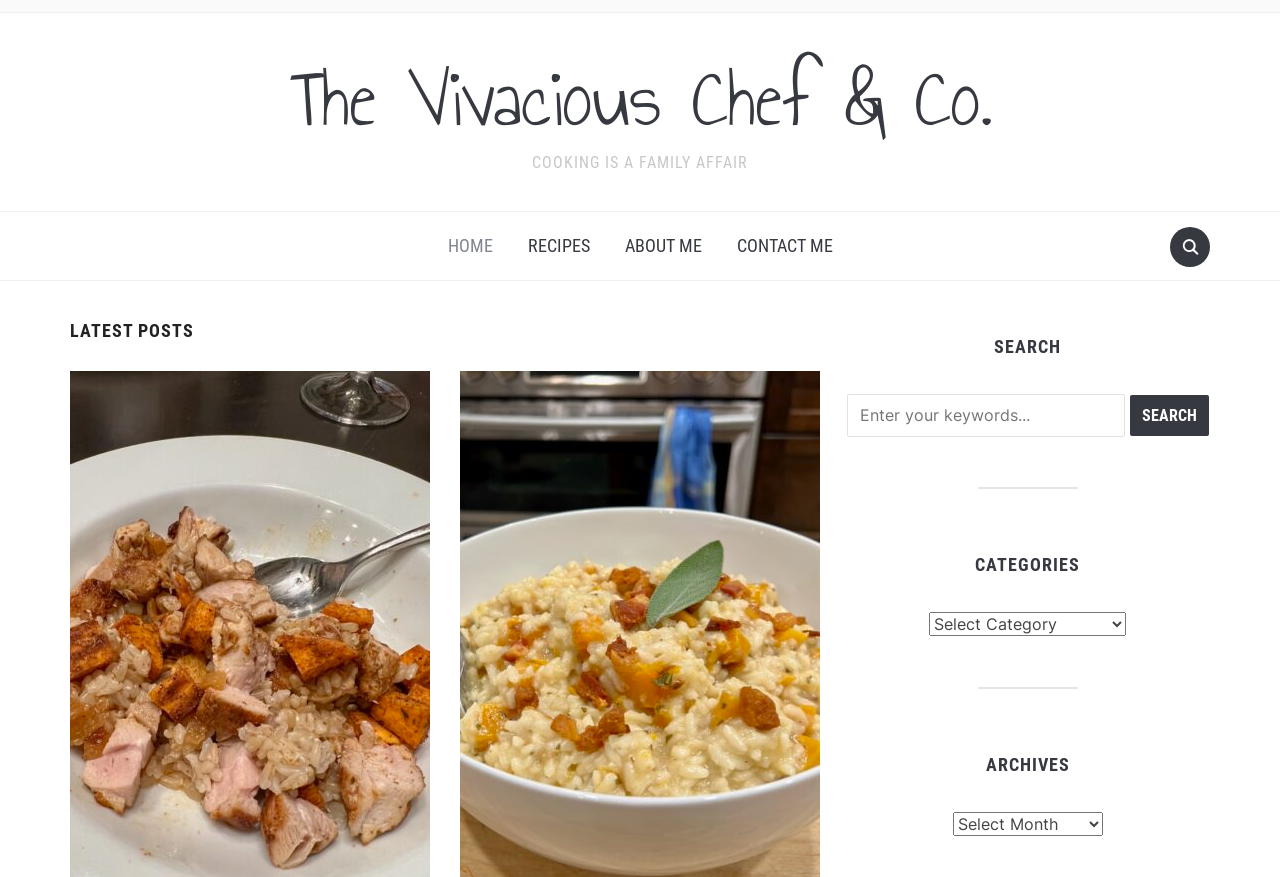Identify the coordinates of the bounding box for the element that must be clicked to accomplish the instruction: "go to home page".

[0.338, 0.253, 0.396, 0.308]